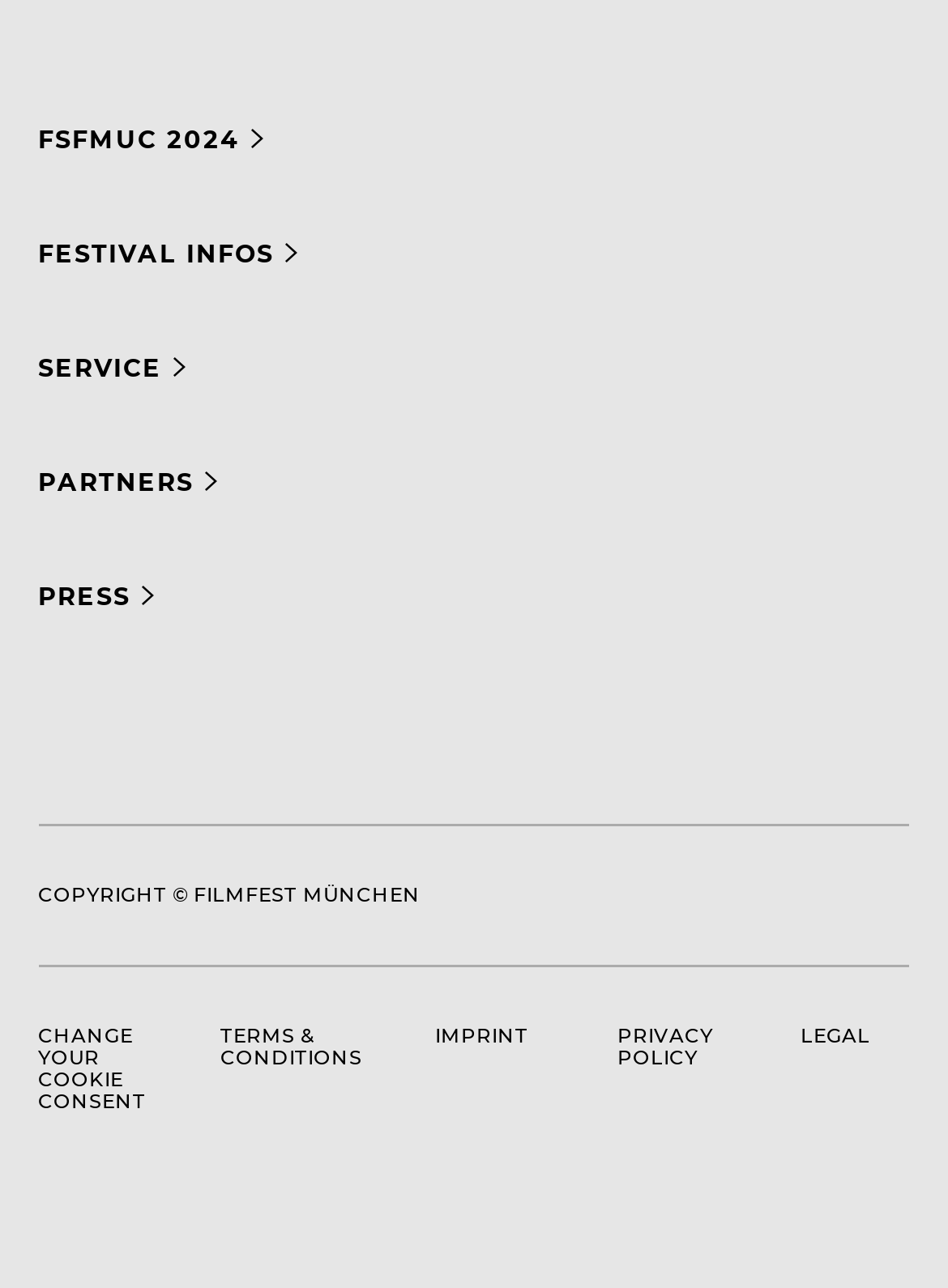Find the bounding box coordinates for the HTML element described as: "Press". The coordinates should consist of four float values between 0 and 1, i.e., [left, top, right, bottom].

[0.04, 0.437, 0.165, 0.488]